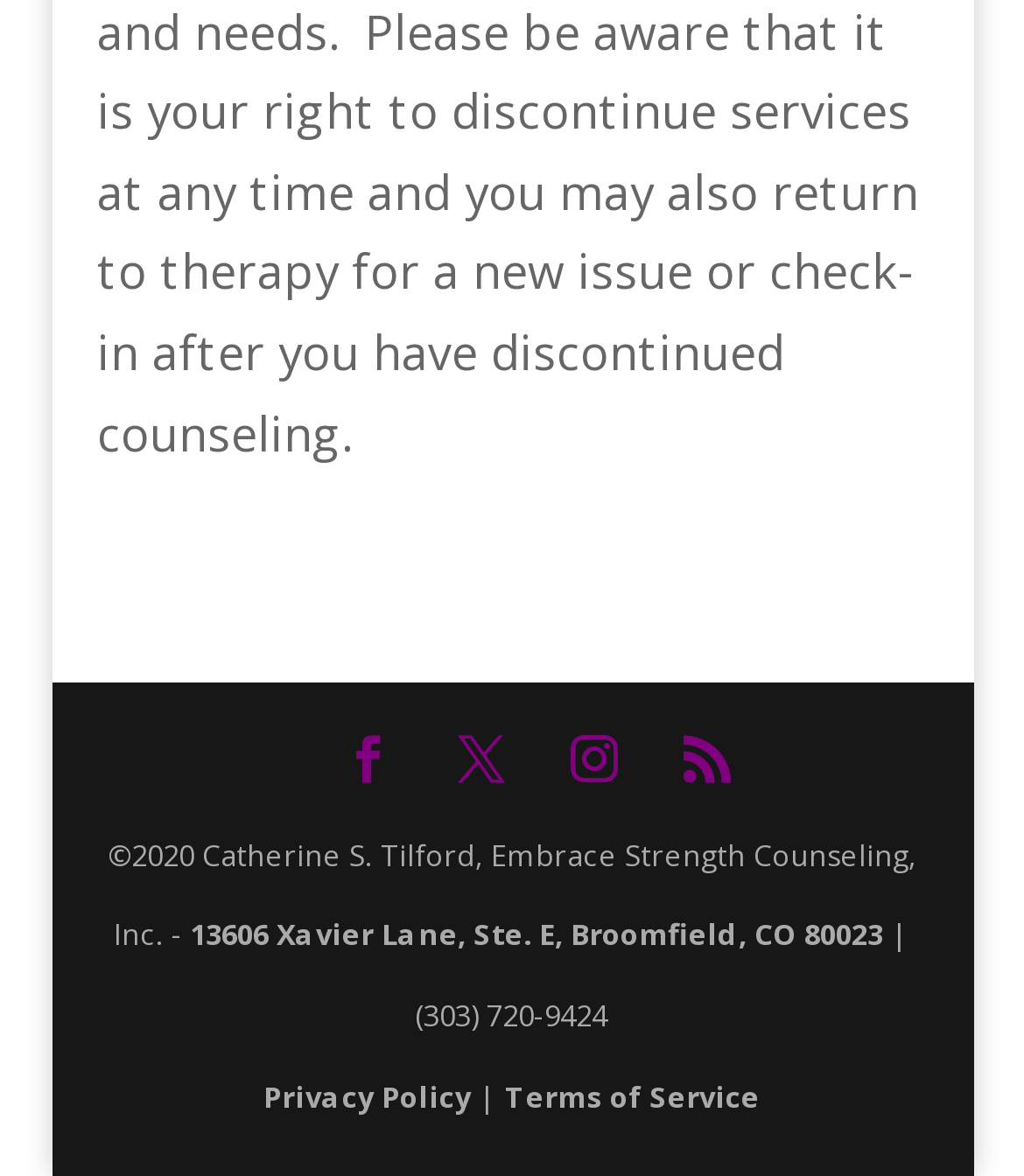Calculate the bounding box coordinates for the UI element based on the following description: "Facebook". Ensure the coordinates are four float numbers between 0 and 1, i.e., [left, top, right, bottom].

[0.337, 0.614, 0.383, 0.682]